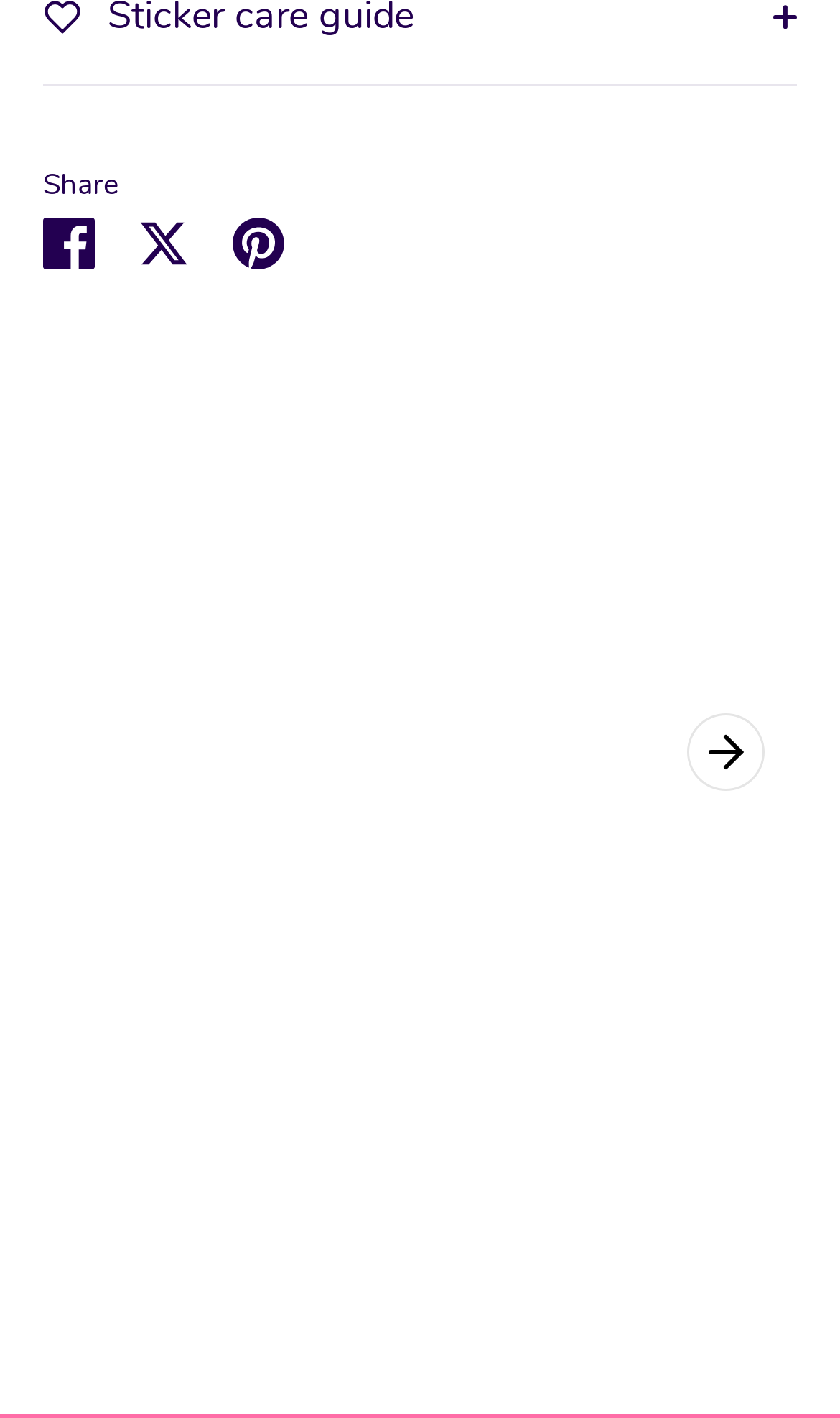What is the category of products shown?
Please provide a detailed and comprehensive answer to the question.

The option 'Mahalo Musubi, vinyl sticker $3.00' suggests that the products shown are stickers, specifically vinyl stickers.